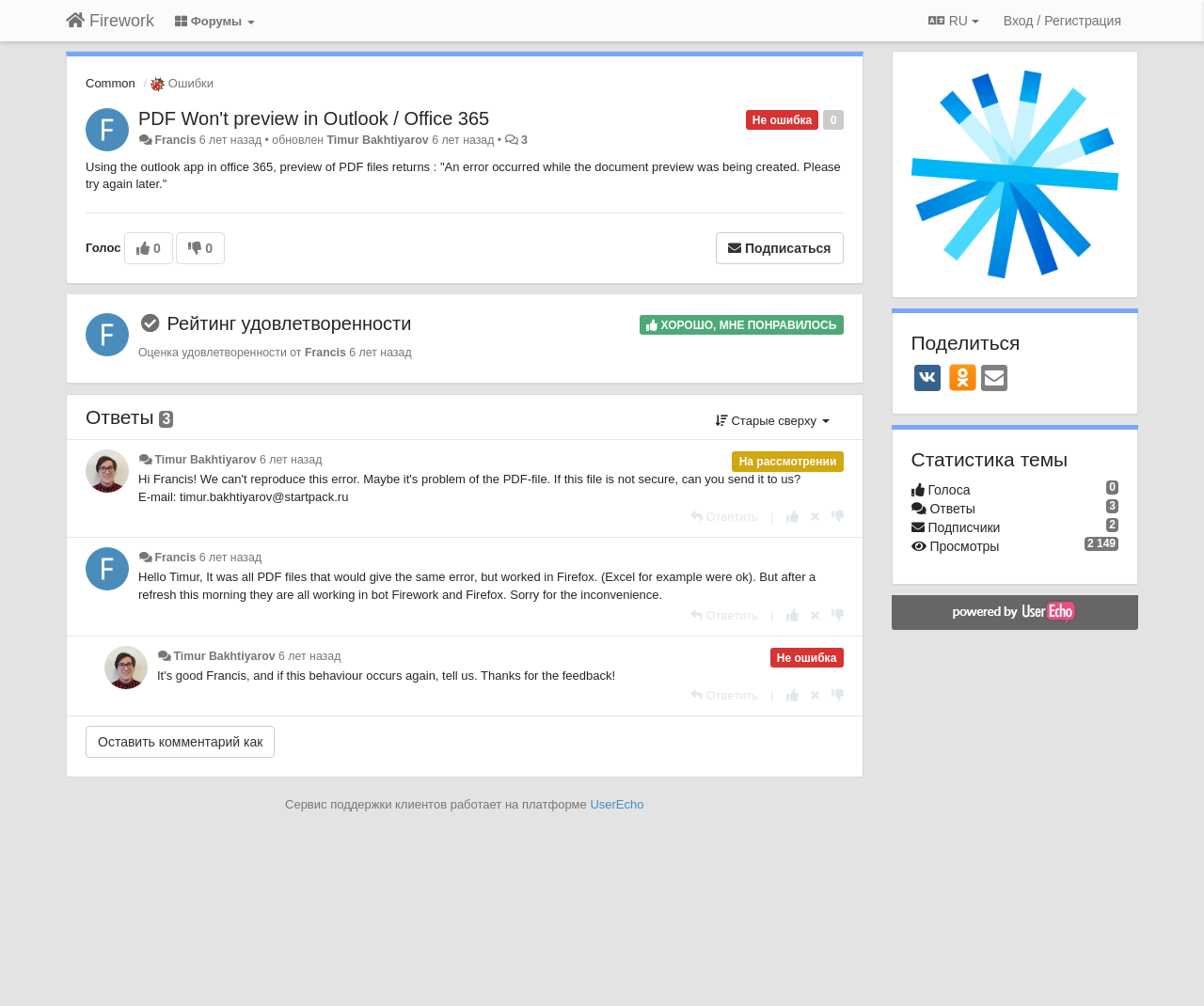What is the rating of the comment by Timur Bakhtiyarov?
Relying on the image, give a concise answer in one word or a brief phrase.

Positive